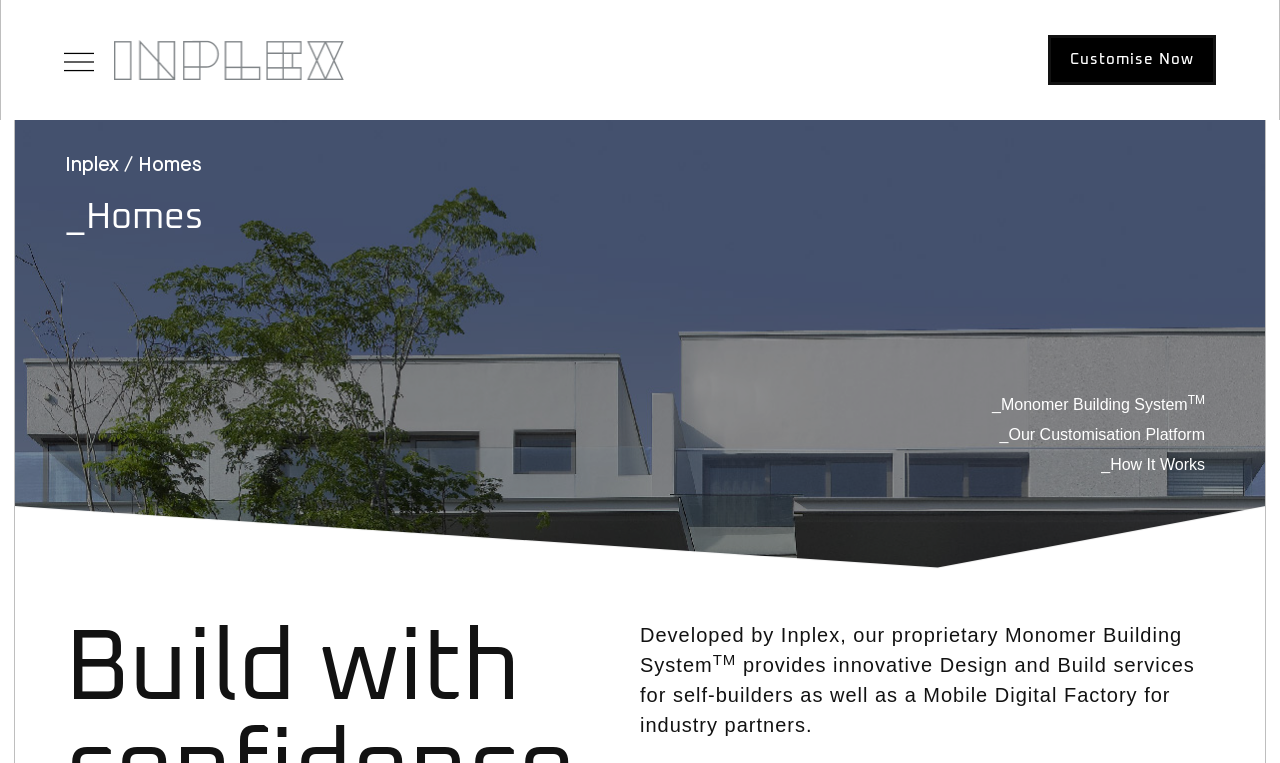Provide the bounding box for the UI element matching this description: "Inplex".

[0.051, 0.201, 0.093, 0.232]